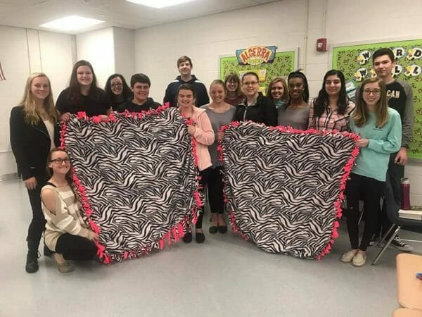Could you please study the image and provide a detailed answer to the question:
What is the purpose of the blankets?

The purpose of the blankets can be inferred from the caption, which mentions that the blankets 'symbolize comfort and care, reflecting the purpose of their activity — providing warmth and solace to families in need'.